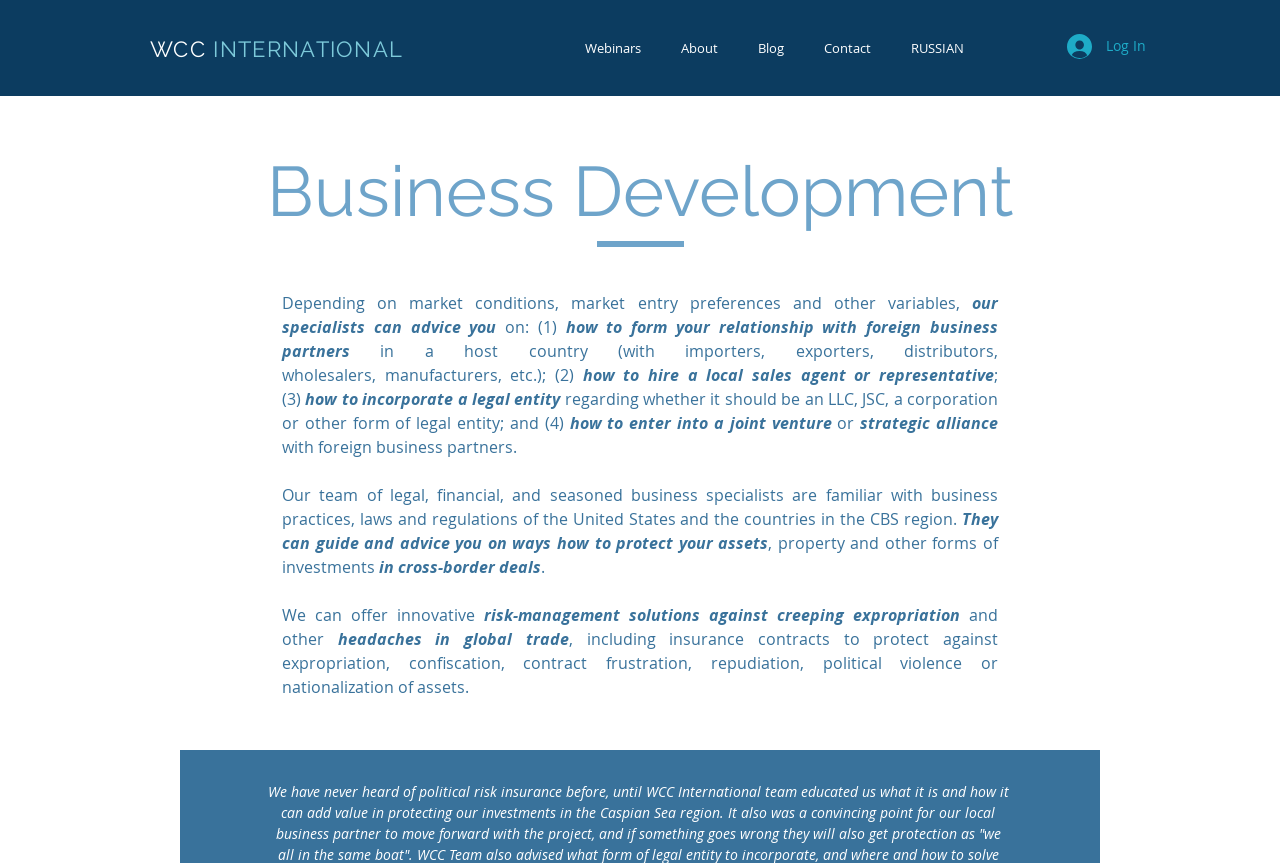Predict the bounding box of the UI element based on the description: "Webinars". The coordinates should be four float numbers between 0 and 1, formatted as [left, top, right, bottom].

[0.441, 0.043, 0.516, 0.07]